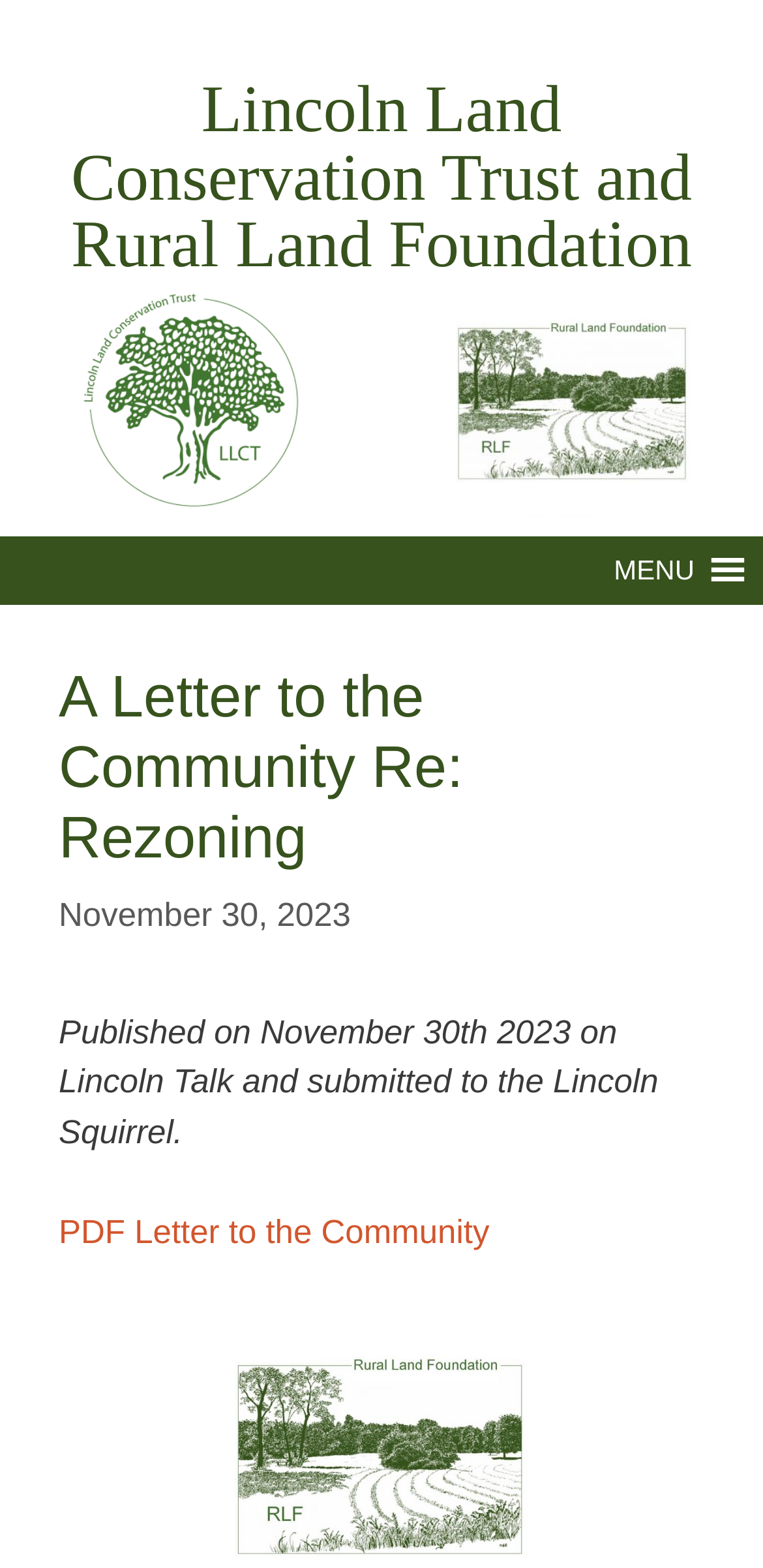Identify and generate the primary title of the webpage.

A Letter to the Community Re: Rezoning